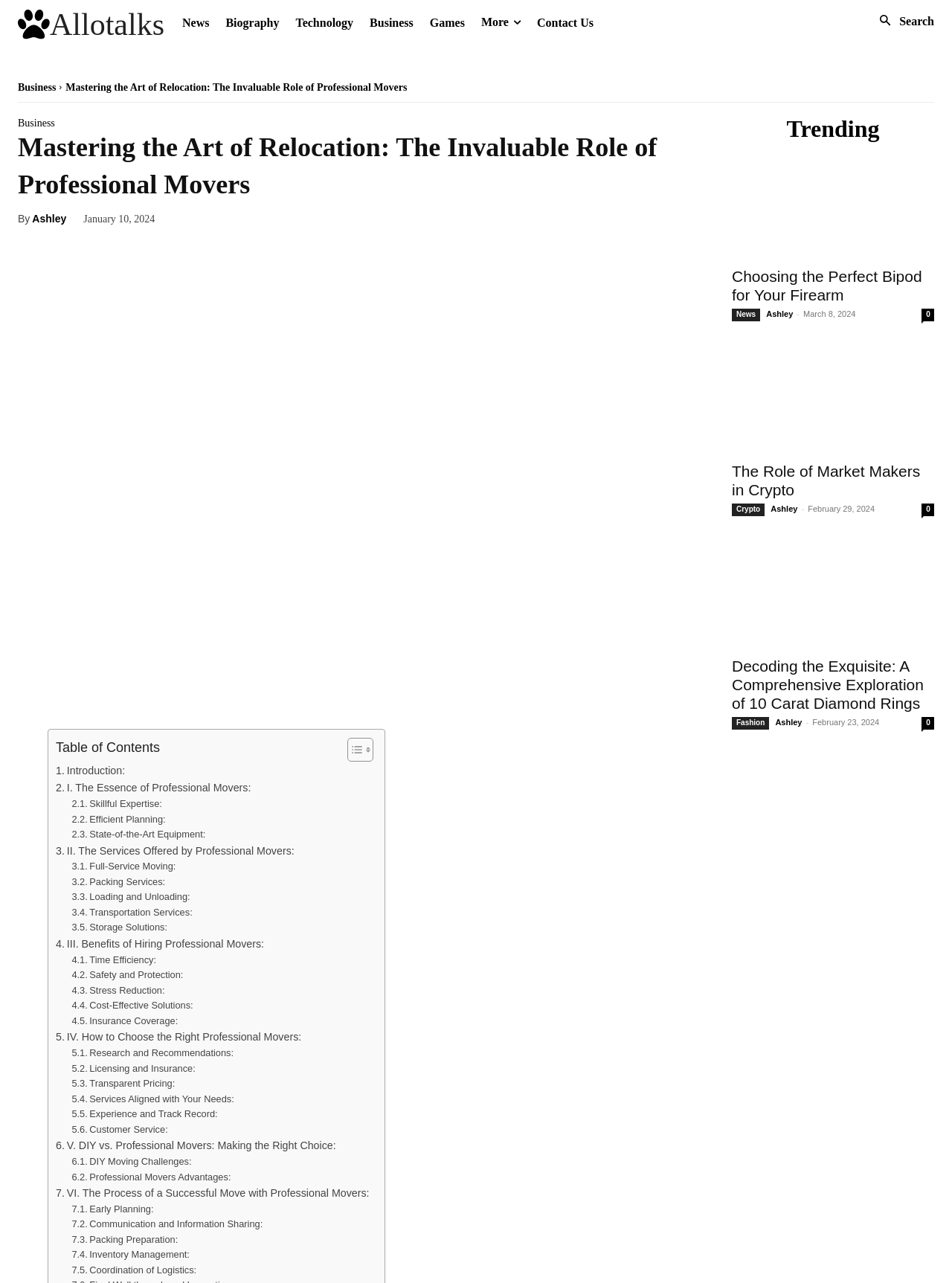How many sections are in the table of contents?
Give a thorough and detailed response to the question.

I counted the number of links in the table of contents section, which are Introduction, I. The Essence of Professional Movers, II. The Services Offered by Professional Movers, III. Benefits of Hiring Professional Movers, IV. How to Choose the Right Professional Movers, and V. DIY vs. Professional Movers: Making the Right Choice, and VI. The Process of a Successful Move with Professional Movers. There are 6 sections in total.